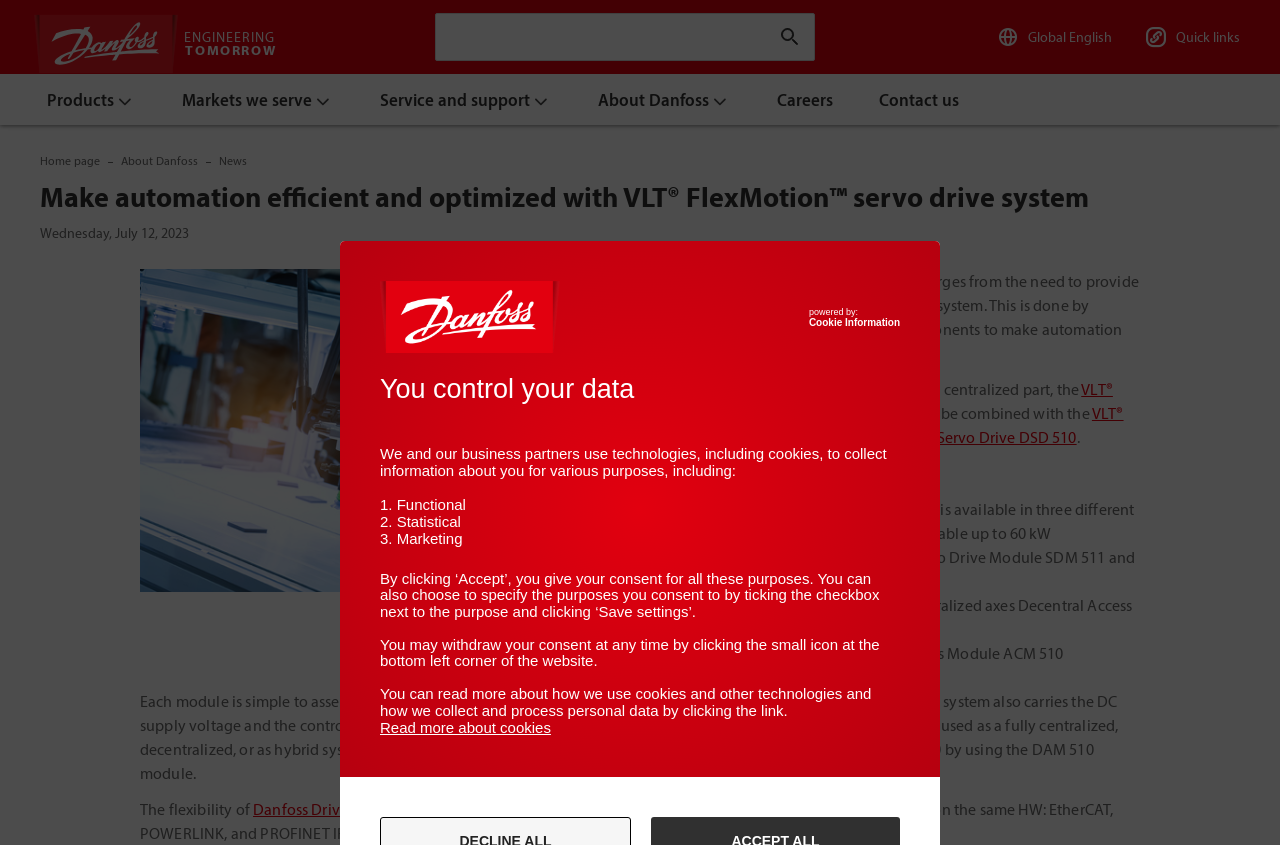What is the purpose of the VLT FlexMotion system?
Answer the question with a single word or phrase derived from the image.

Make automation efficient and optimized